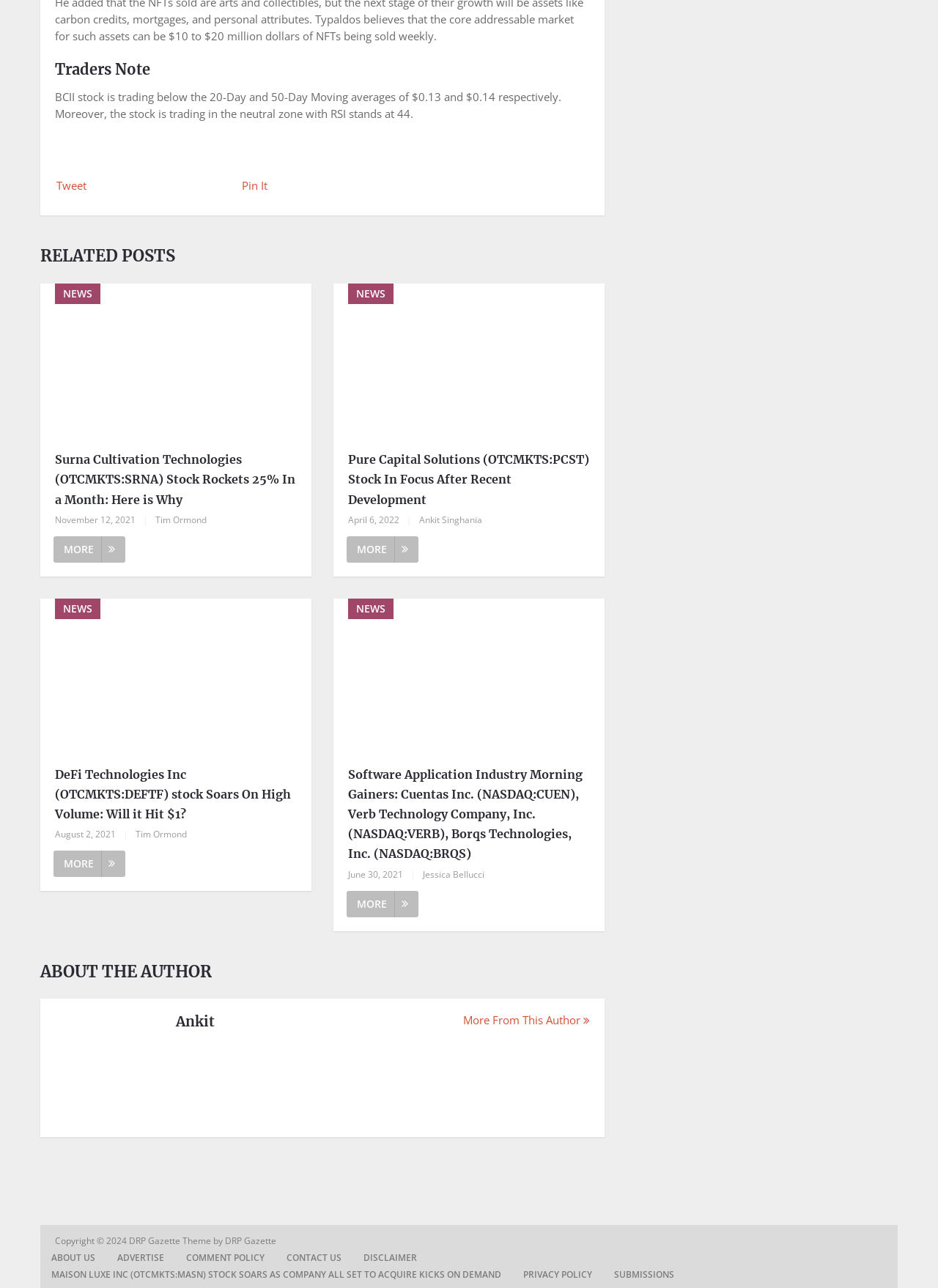Who is the author of the 'ABOUT THE AUTHOR' section?
Could you give a comprehensive explanation in response to this question?

The 'ABOUT THE AUTHOR' section is located at the bottom of the webpage, and it contains a heading 'Ankit' which indicates that the author of this section is Ankit.